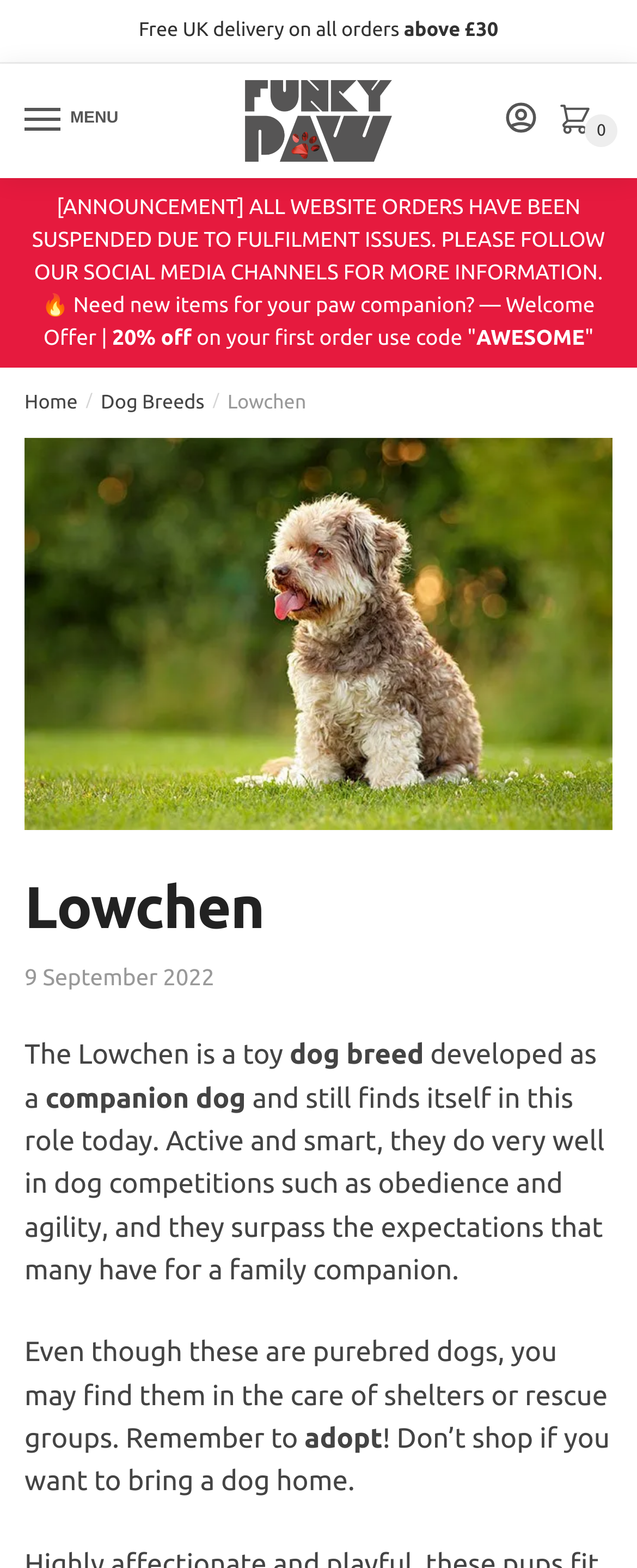Give a succinct answer to this question in a single word or phrase: 
What is the breed of dog described on this webpage?

Lowchen